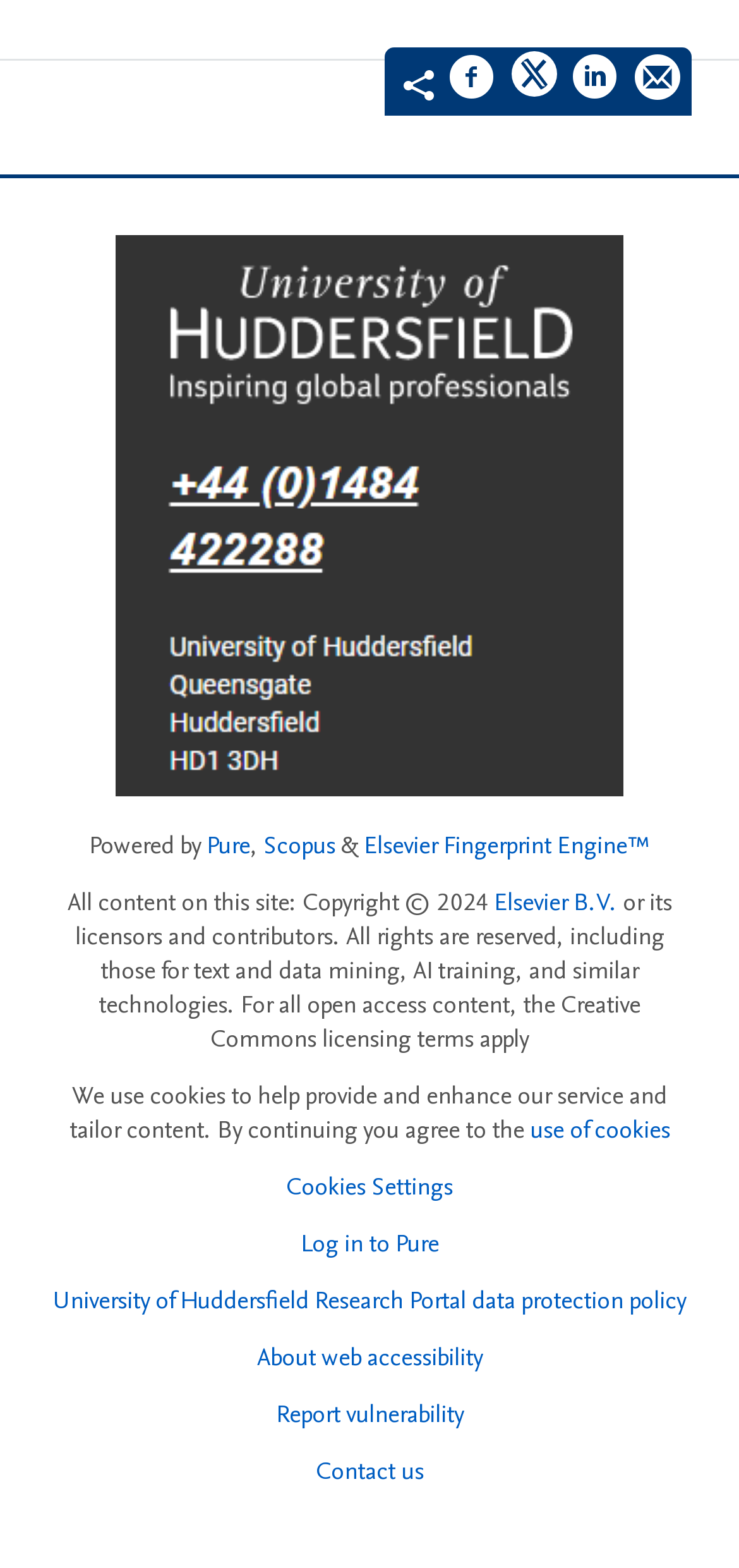What is the name of the engine mentioned?
Answer with a single word or phrase by referring to the visual content.

Elsevier Fingerprint Engine